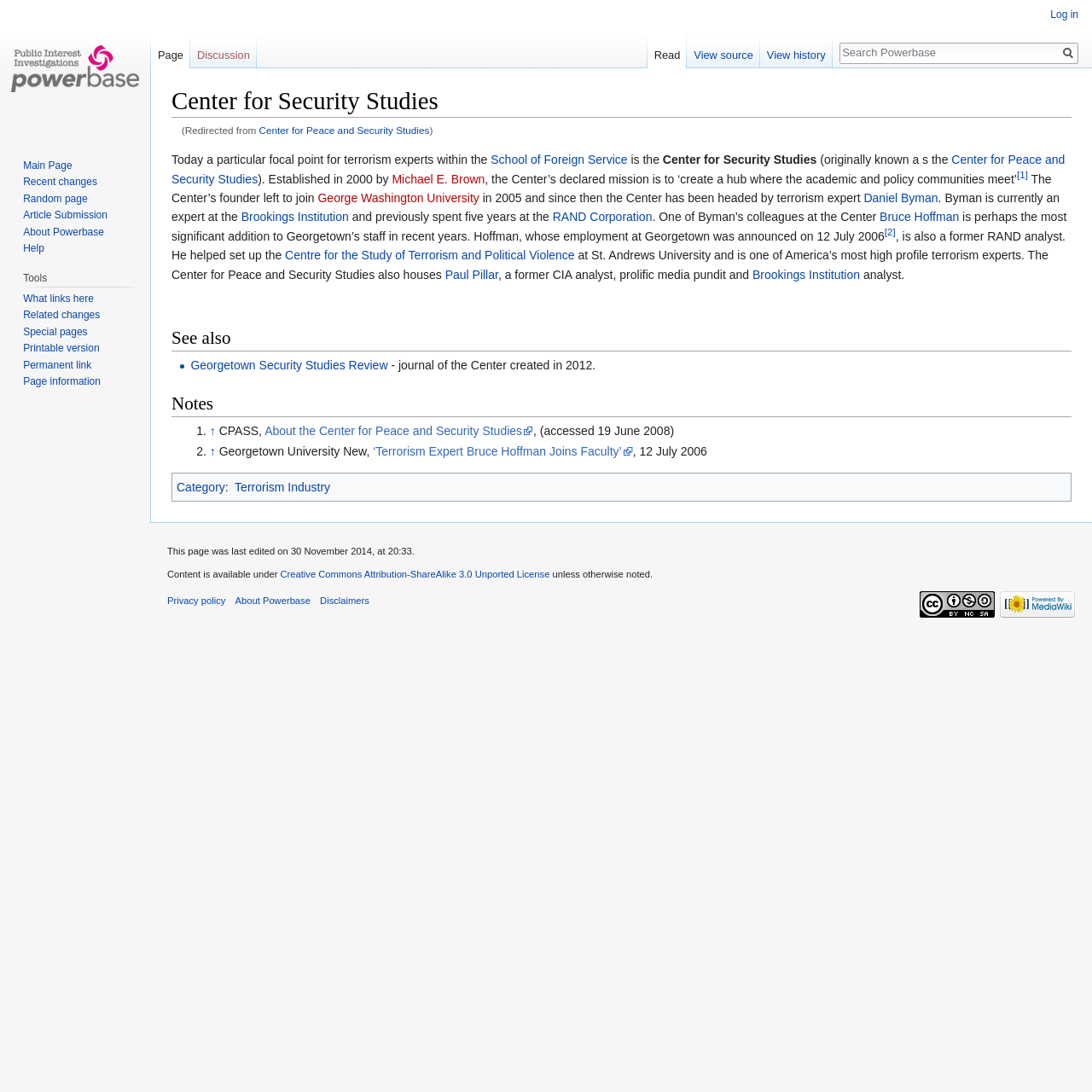Please specify the bounding box coordinates for the clickable region that will help you carry out the instruction: "Search".

[0.769, 0.04, 0.969, 0.056]